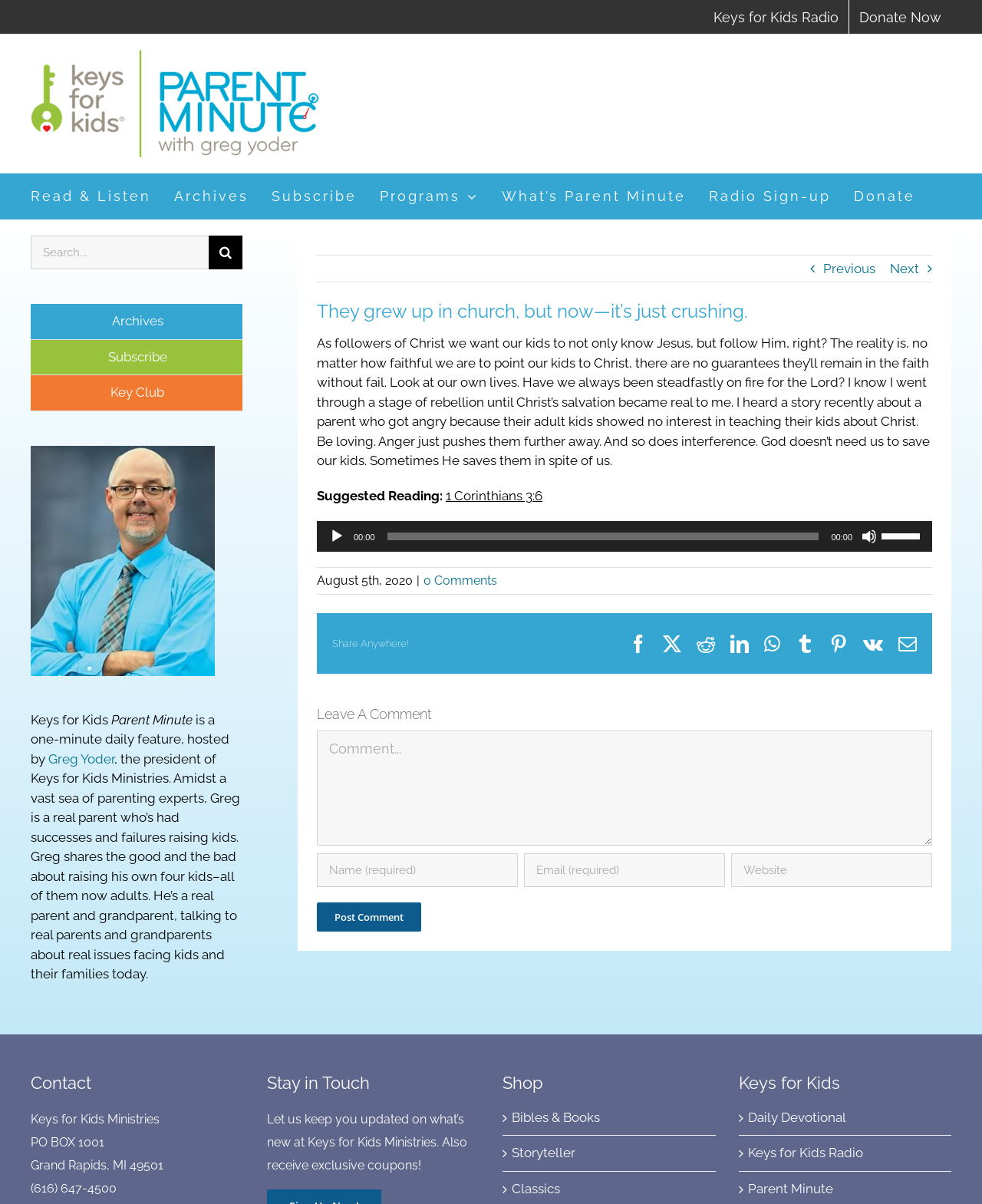Pinpoint the bounding box coordinates of the clickable element needed to complete the instruction: "Search for something". The coordinates should be provided as four float numbers between 0 and 1: [left, top, right, bottom].

[0.031, 0.196, 0.212, 0.224]